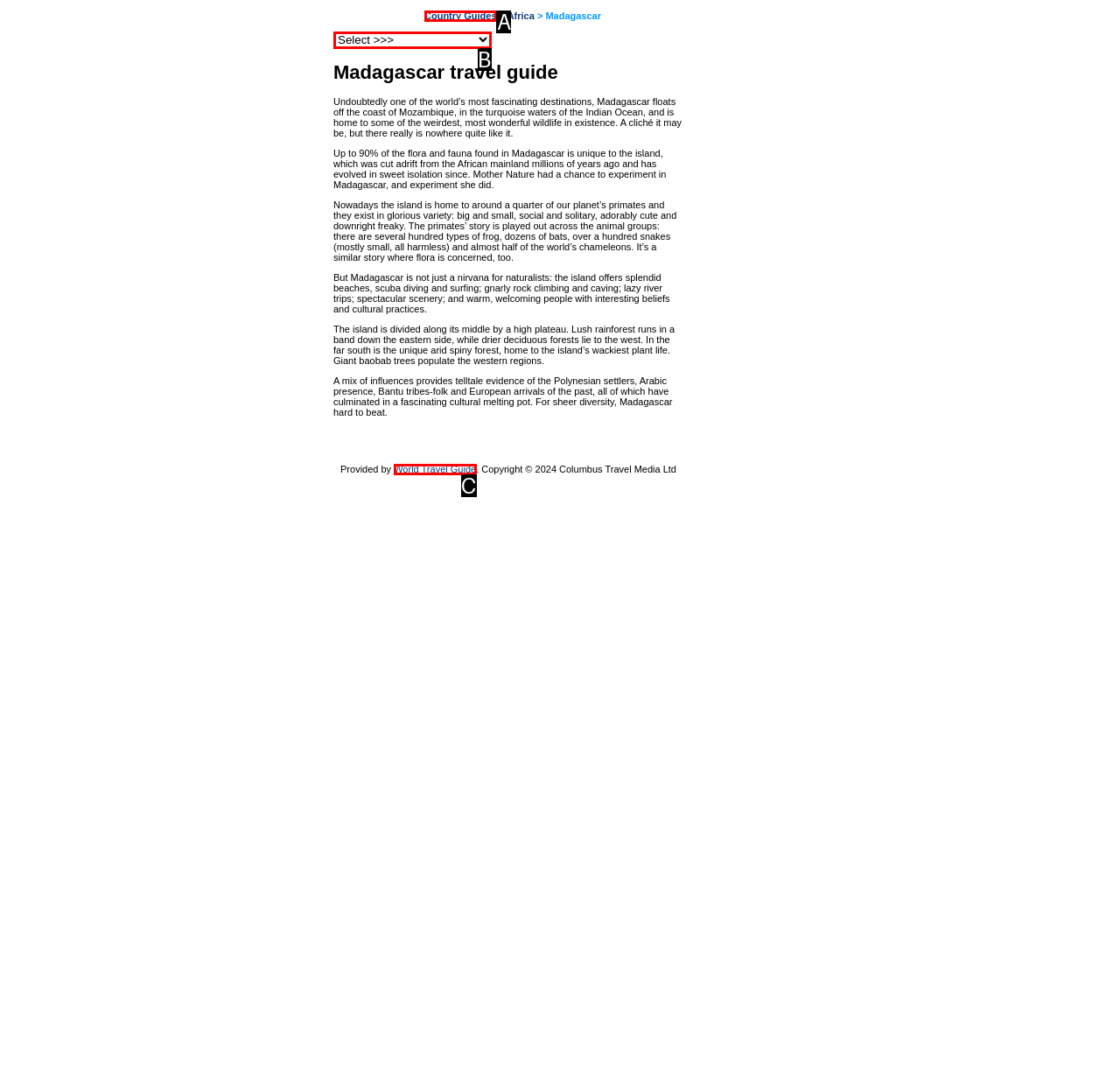Choose the option that aligns with the description: Country Guides
Respond with the letter of the chosen option directly.

A